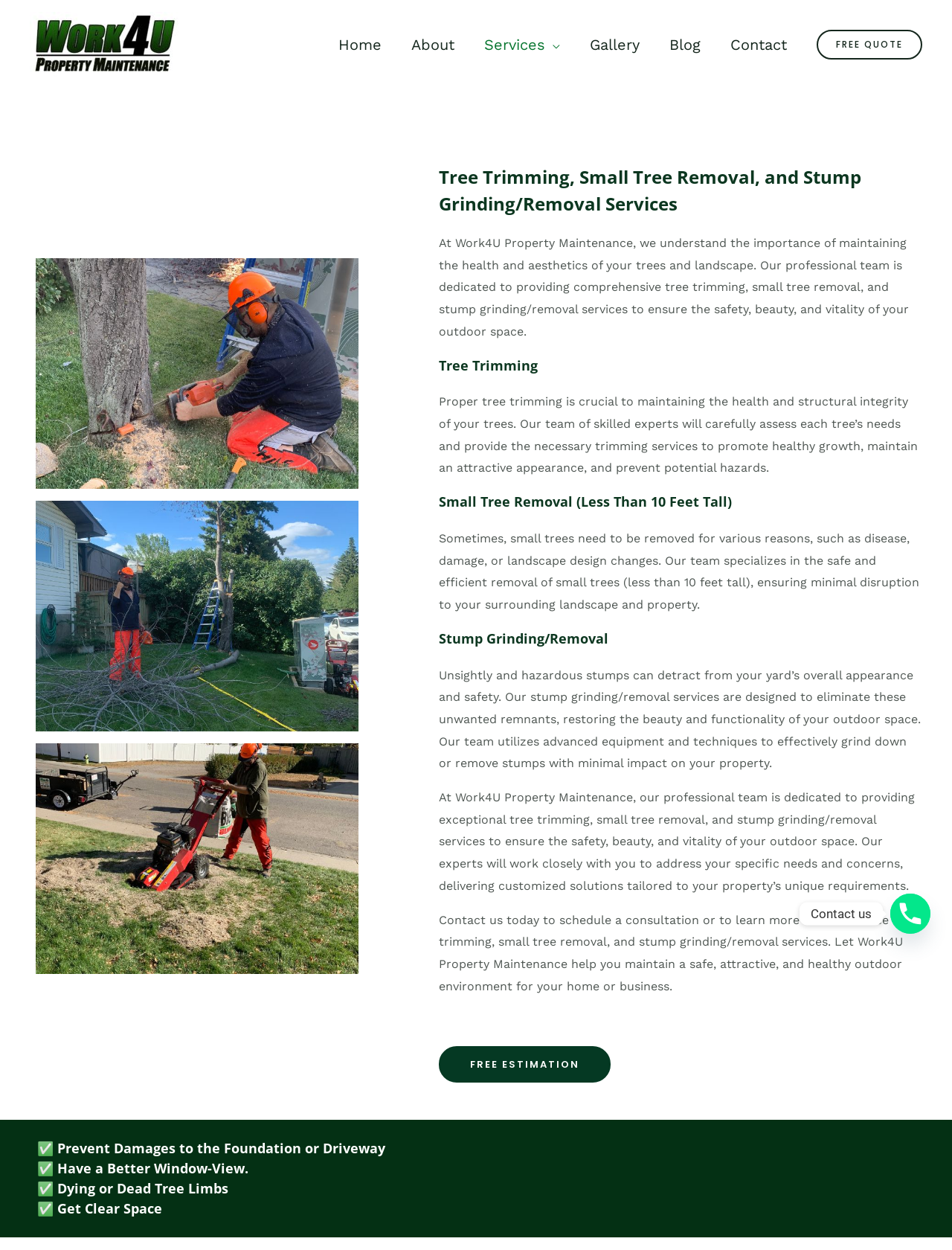Calculate the bounding box coordinates for the UI element based on the following description: "Free Quote". Ensure the coordinates are four float numbers between 0 and 1, i.e., [left, top, right, bottom].

[0.858, 0.024, 0.969, 0.048]